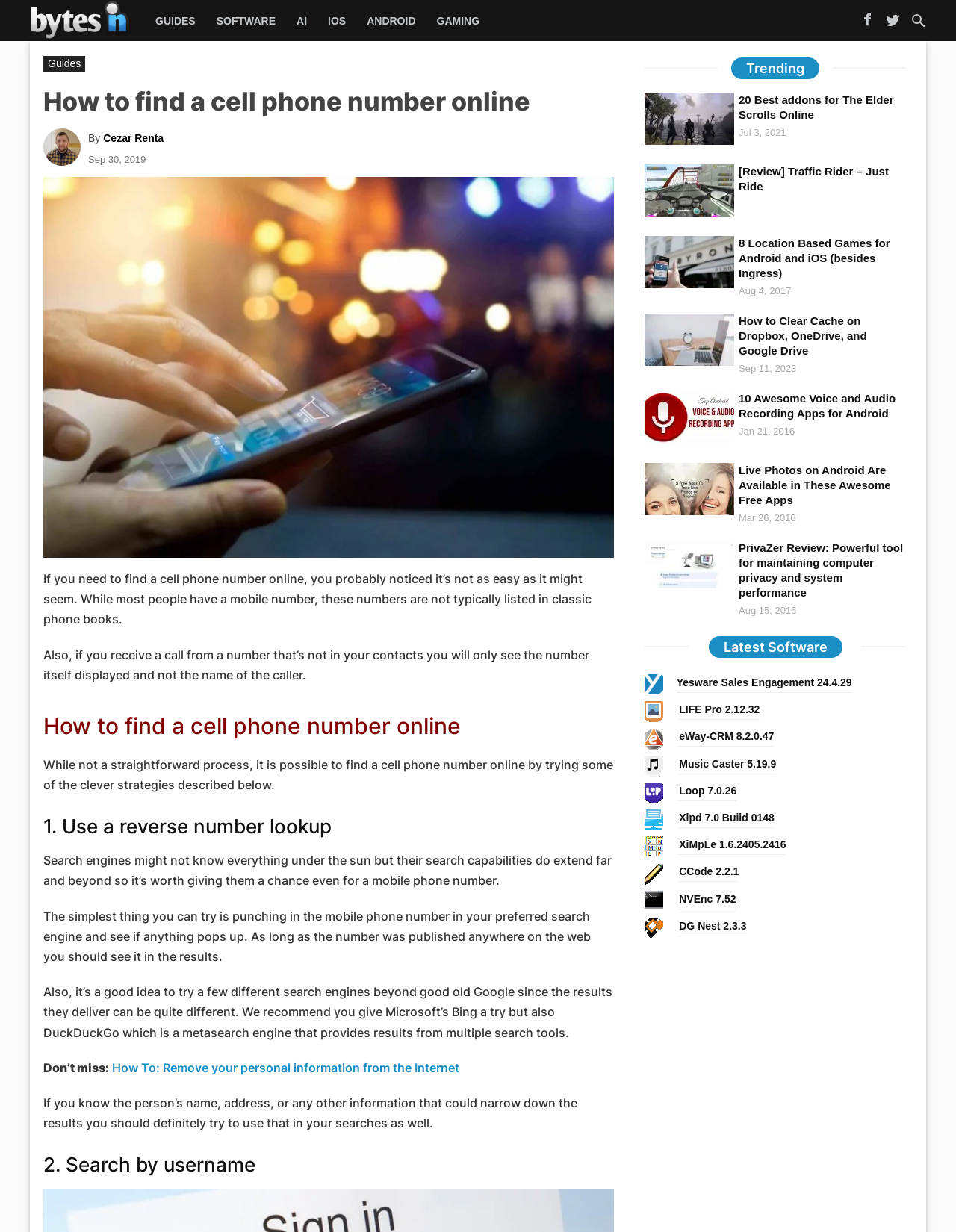Respond with a single word or phrase to the following question:
What is the author's name?

Cezar Renta